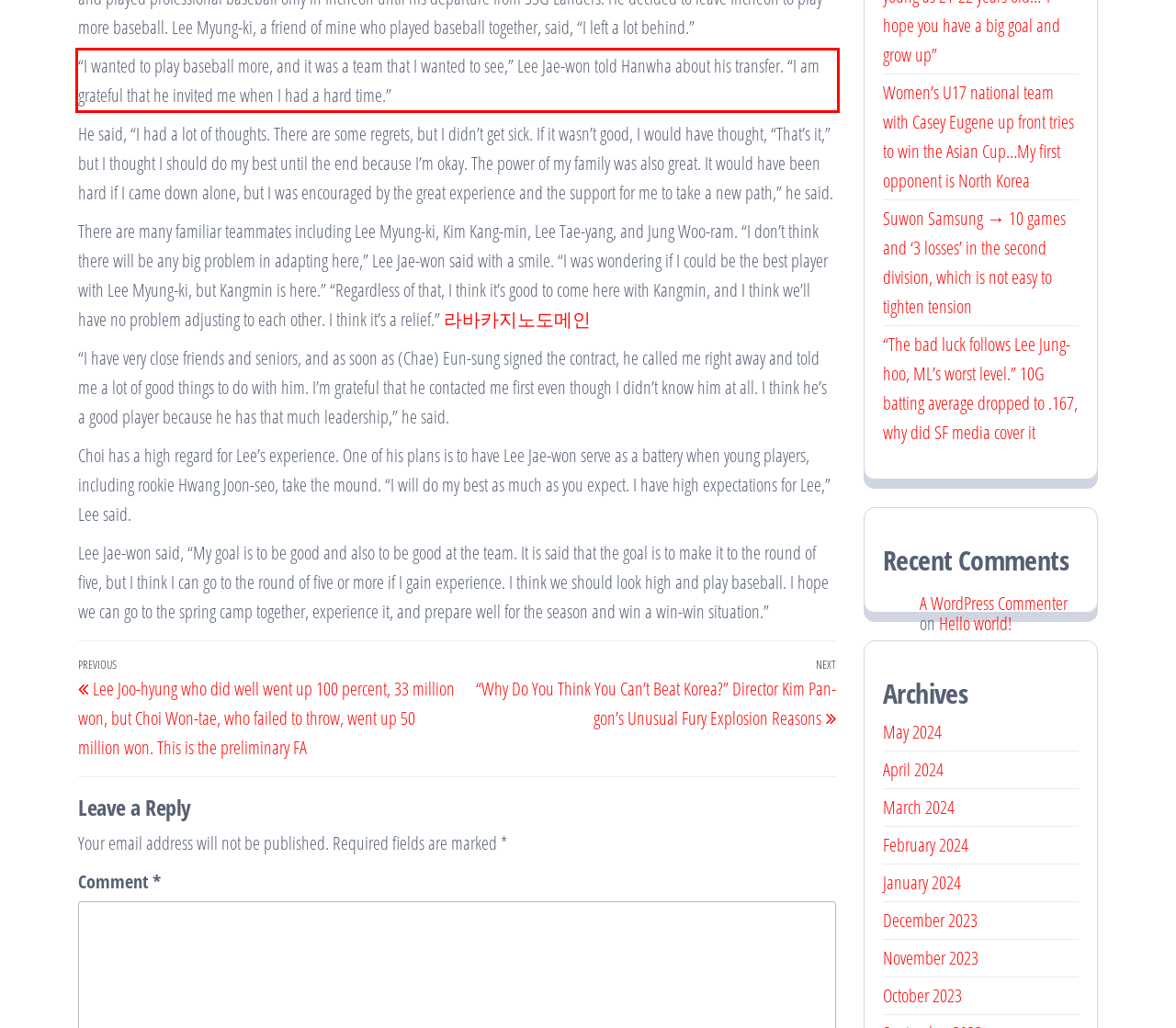Please analyze the provided webpage screenshot and perform OCR to extract the text content from the red rectangle bounding box.

“I wanted to play baseball more, and it was a team that I wanted to see,” Lee Jae-won told Hanwha about his transfer. “I am grateful that he invited me when I had a hard time.”